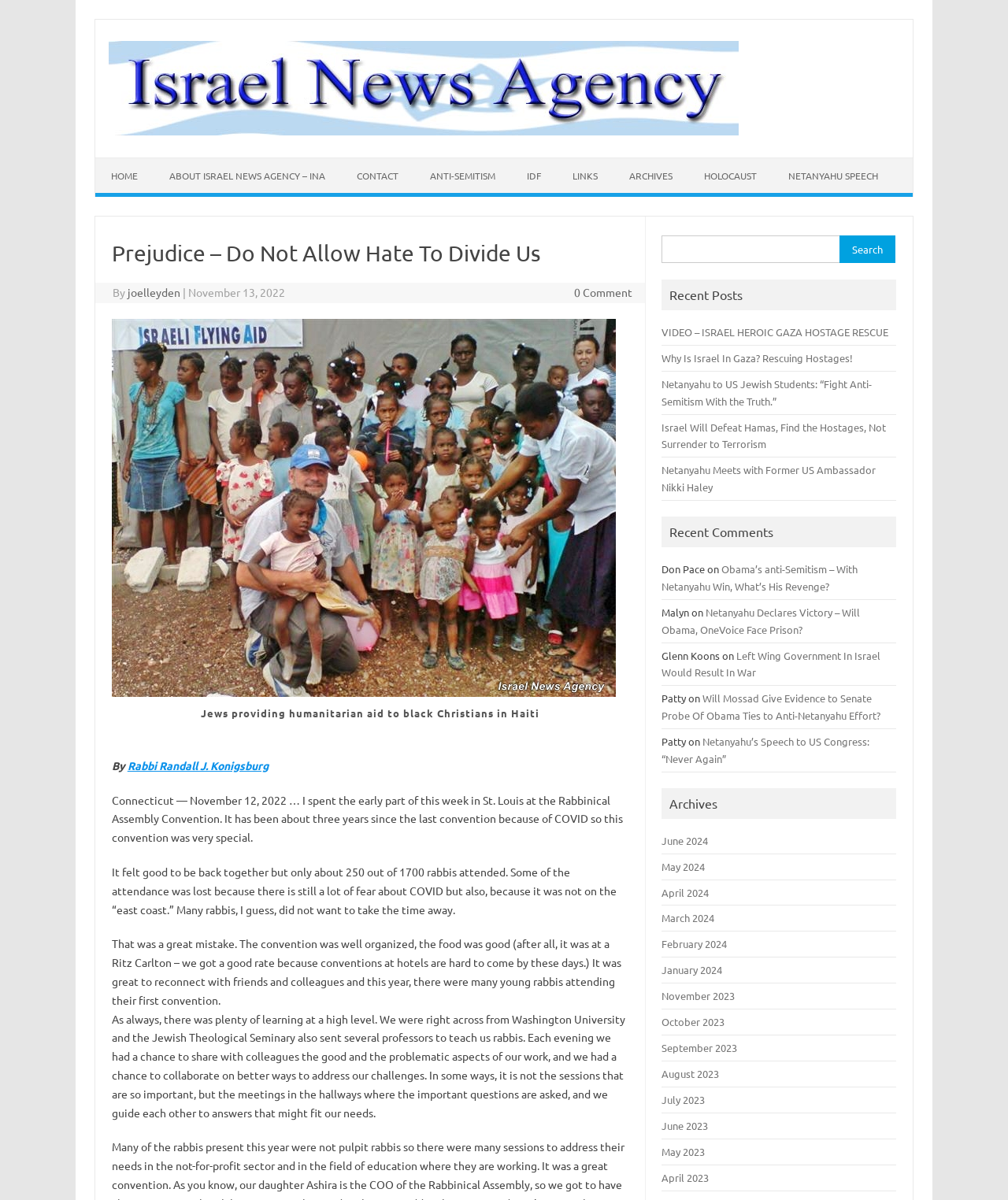Please find and report the bounding box coordinates of the element to click in order to perform the following action: "Explore recent posts". The coordinates should be expressed as four float numbers between 0 and 1, in the format [left, top, right, bottom].

[0.664, 0.239, 0.737, 0.252]